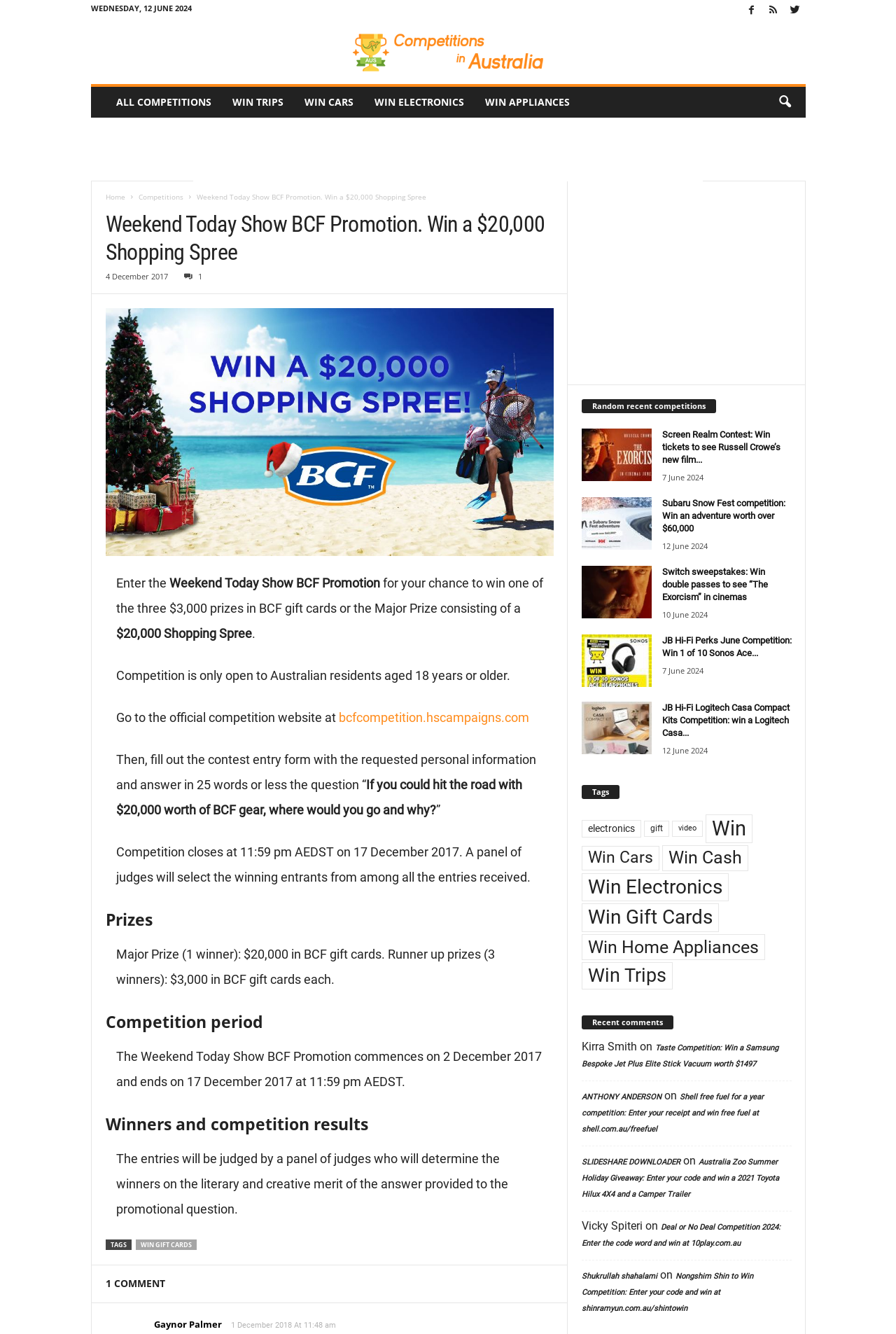What is the name of the film mentioned in the 'Screen Realm Contest'?
Answer the question with a single word or phrase derived from the image.

The Exorcism